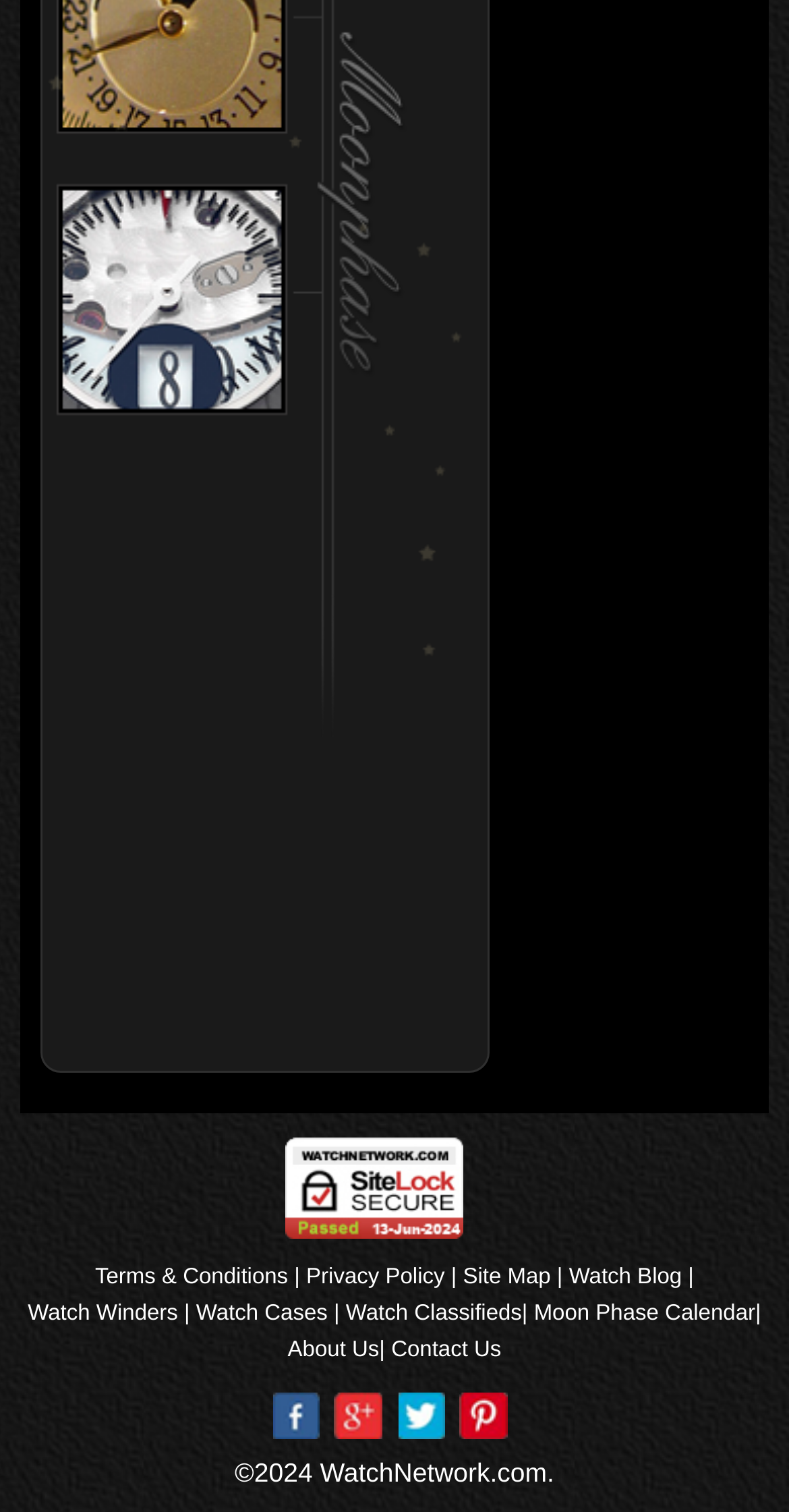Please identify the bounding box coordinates of the region to click in order to complete the task: "learn about rustic porches". The coordinates must be four float numbers between 0 and 1, specified as [left, top, right, bottom].

None